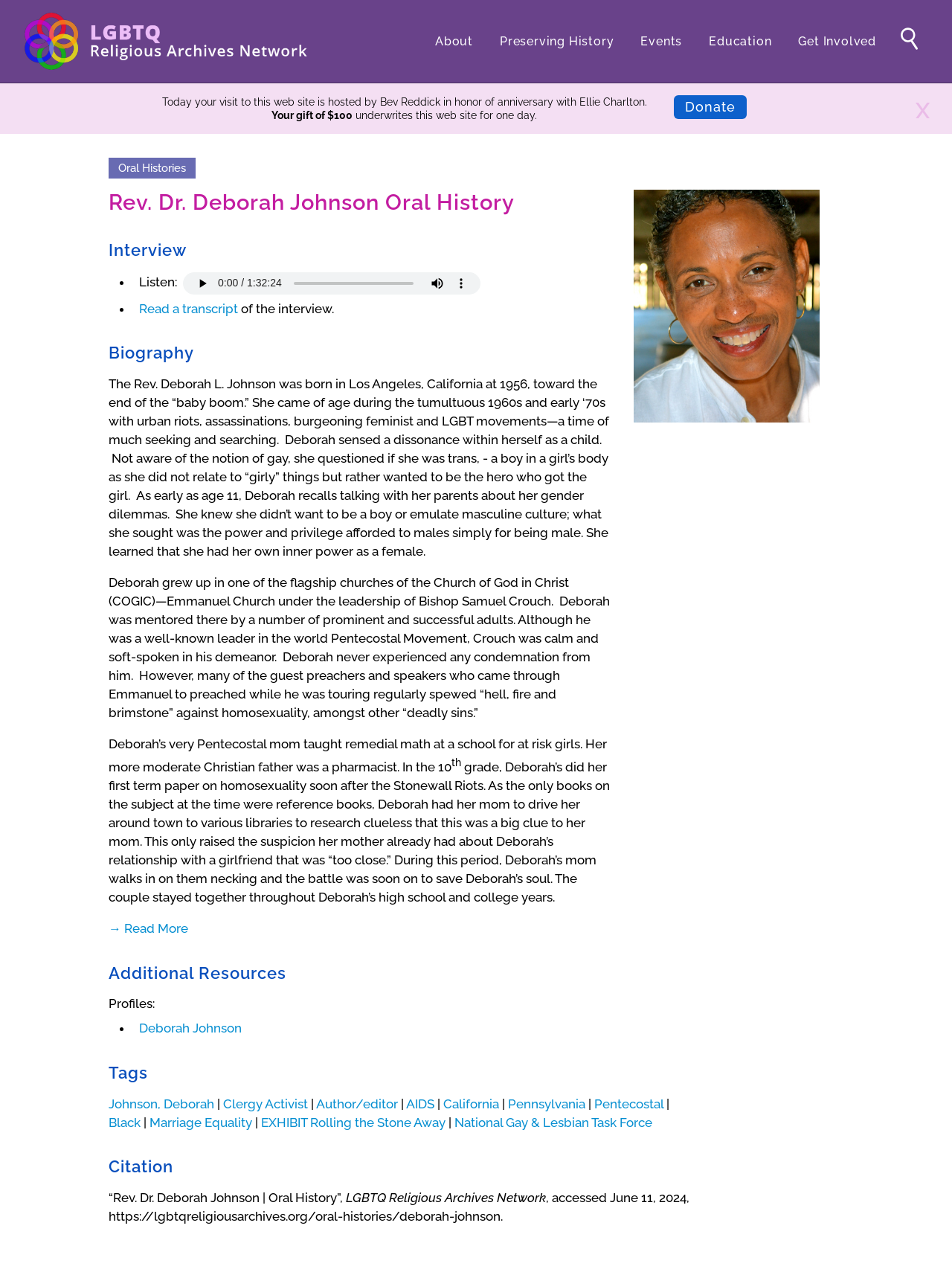Provide the bounding box coordinates of the UI element that matches the description: "Clergy Activist".

[0.234, 0.86, 0.323, 0.871]